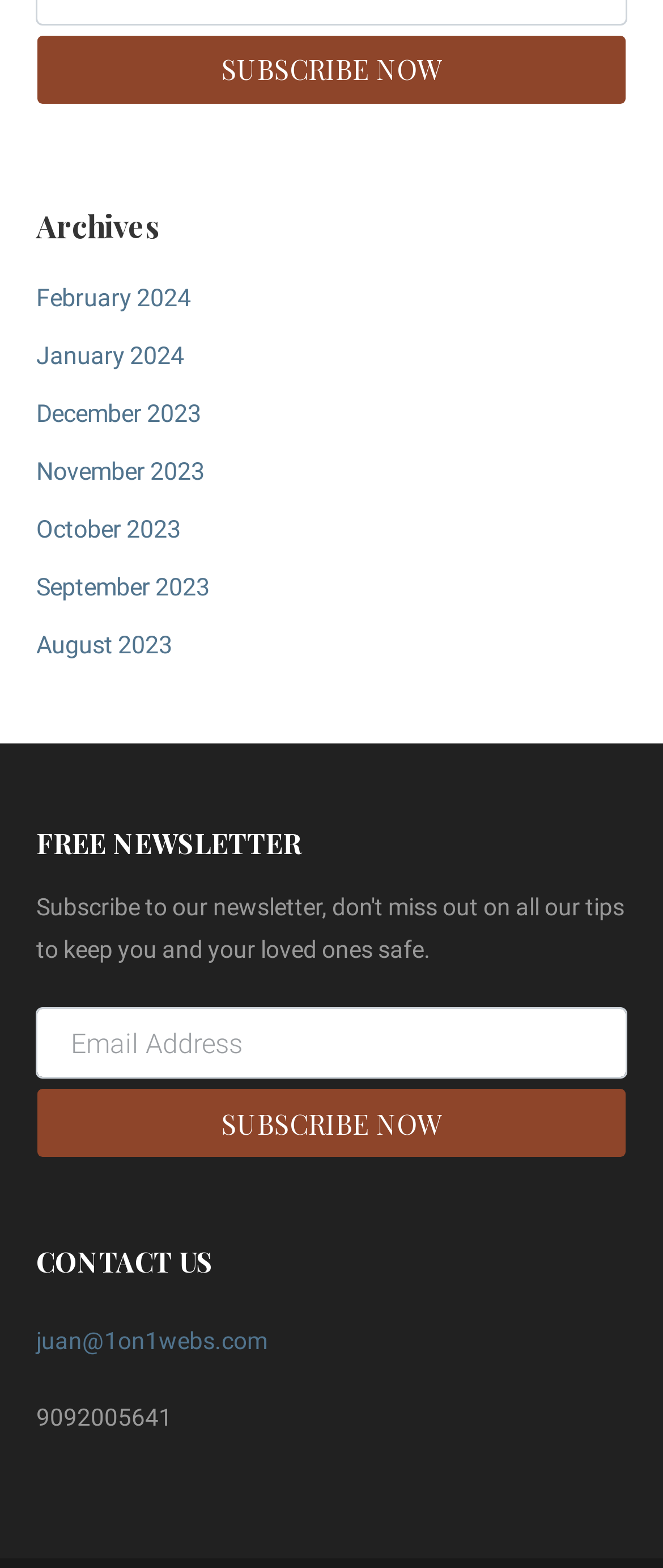What is the purpose of the 'FREE NEWSLETTER' section?
From the screenshot, supply a one-word or short-phrase answer.

To subscribe to a newsletter